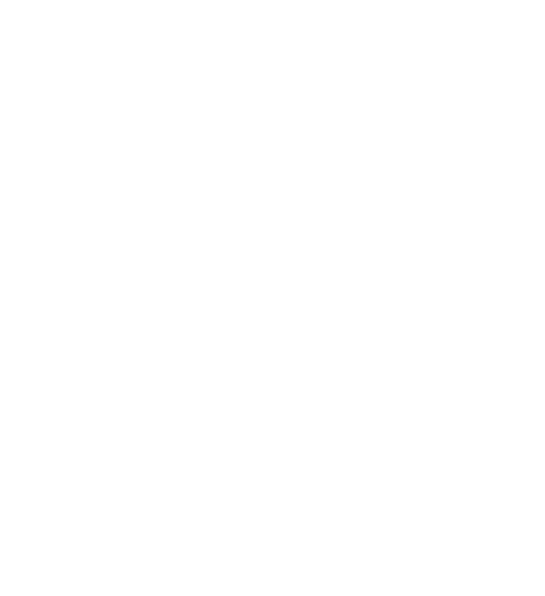What is the purpose of the Point Table? Based on the image, give a response in one word or a short phrase.

To create a cohesive outdoor seating area